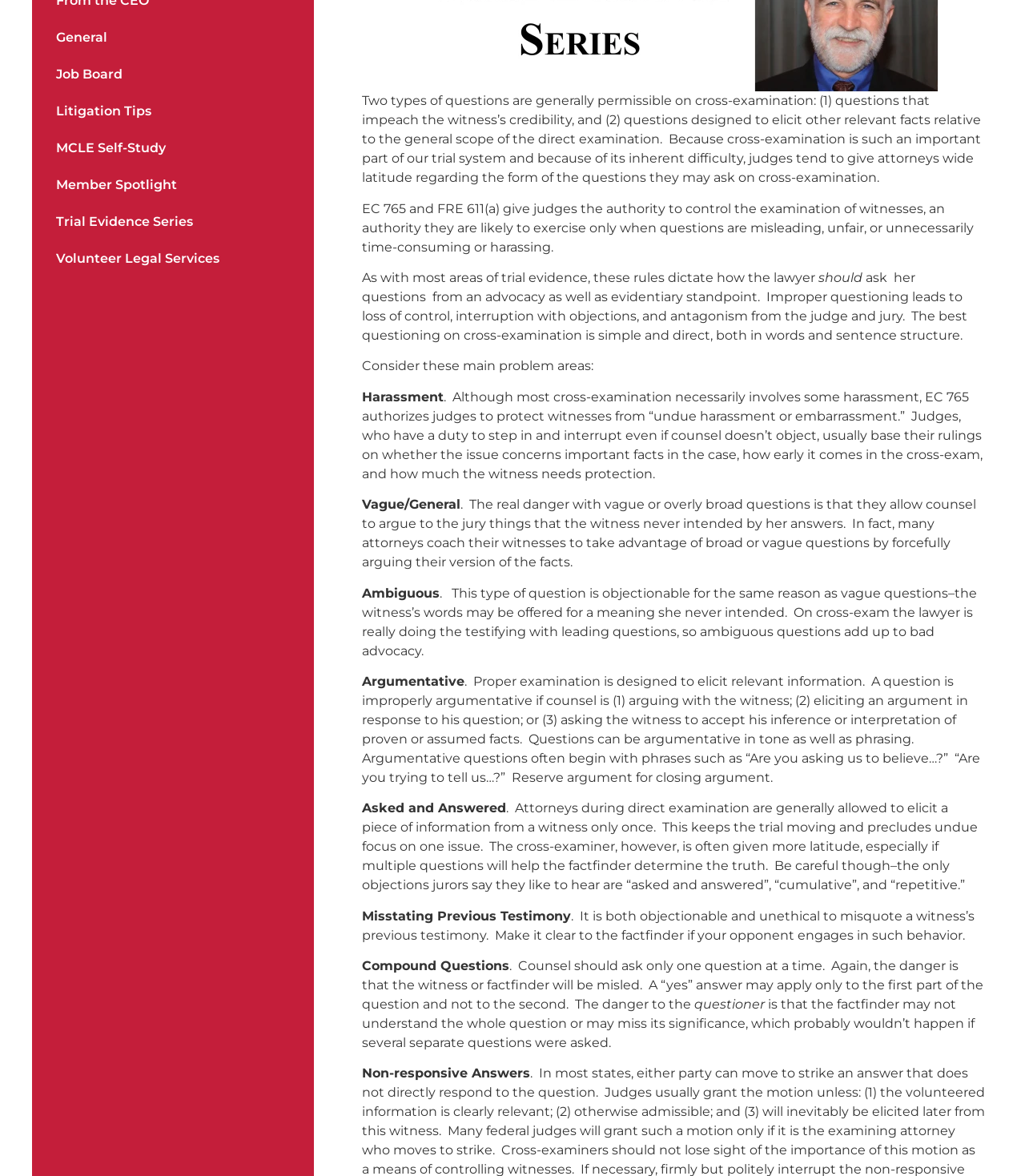Determine the bounding box coordinates for the UI element with the following description: "Volunteer Legal Services". The coordinates should be four float numbers between 0 and 1, represented as [left, top, right, bottom].

[0.039, 0.204, 0.298, 0.236]